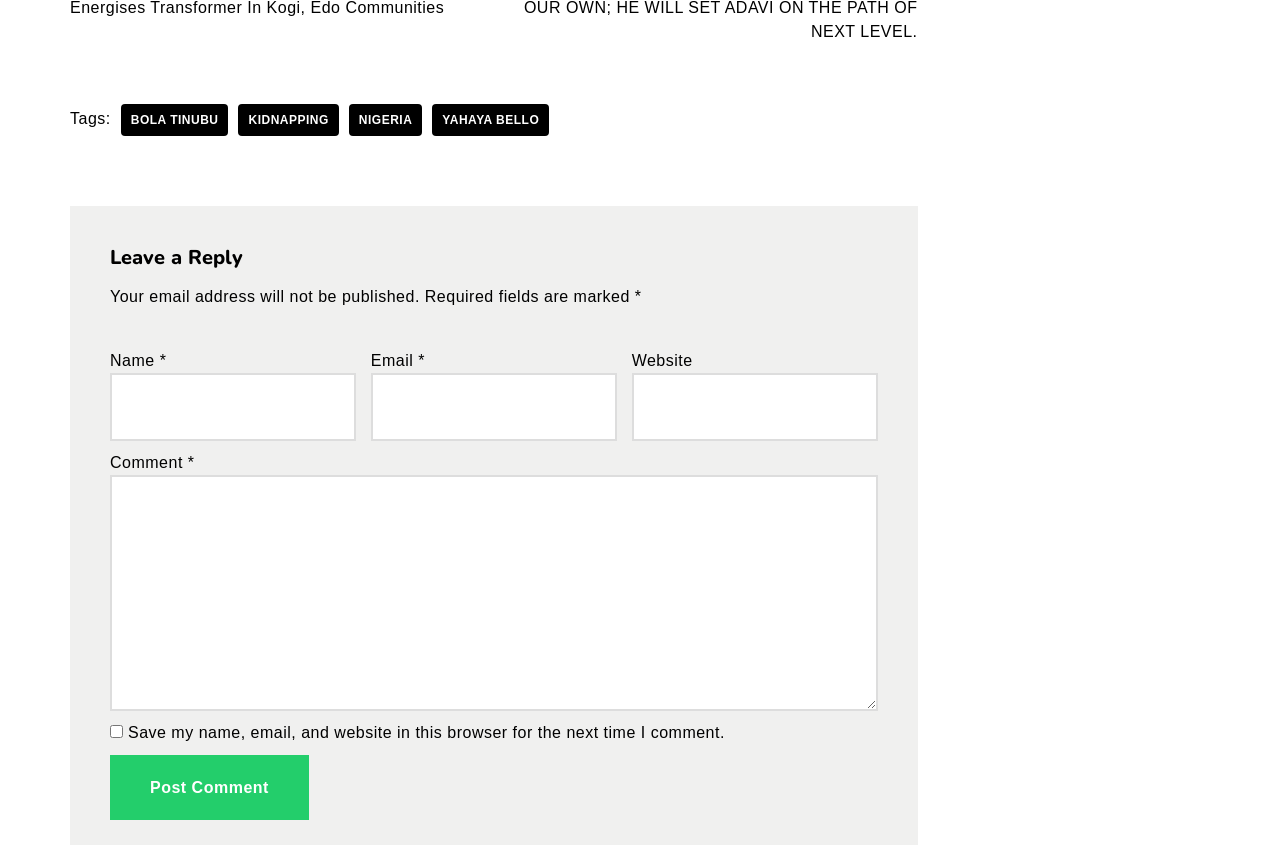Determine the bounding box coordinates of the clickable element necessary to fulfill the instruction: "Enter your name". Provide the coordinates as four float numbers within the 0 to 1 range, i.e., [left, top, right, bottom].

[0.086, 0.441, 0.278, 0.522]